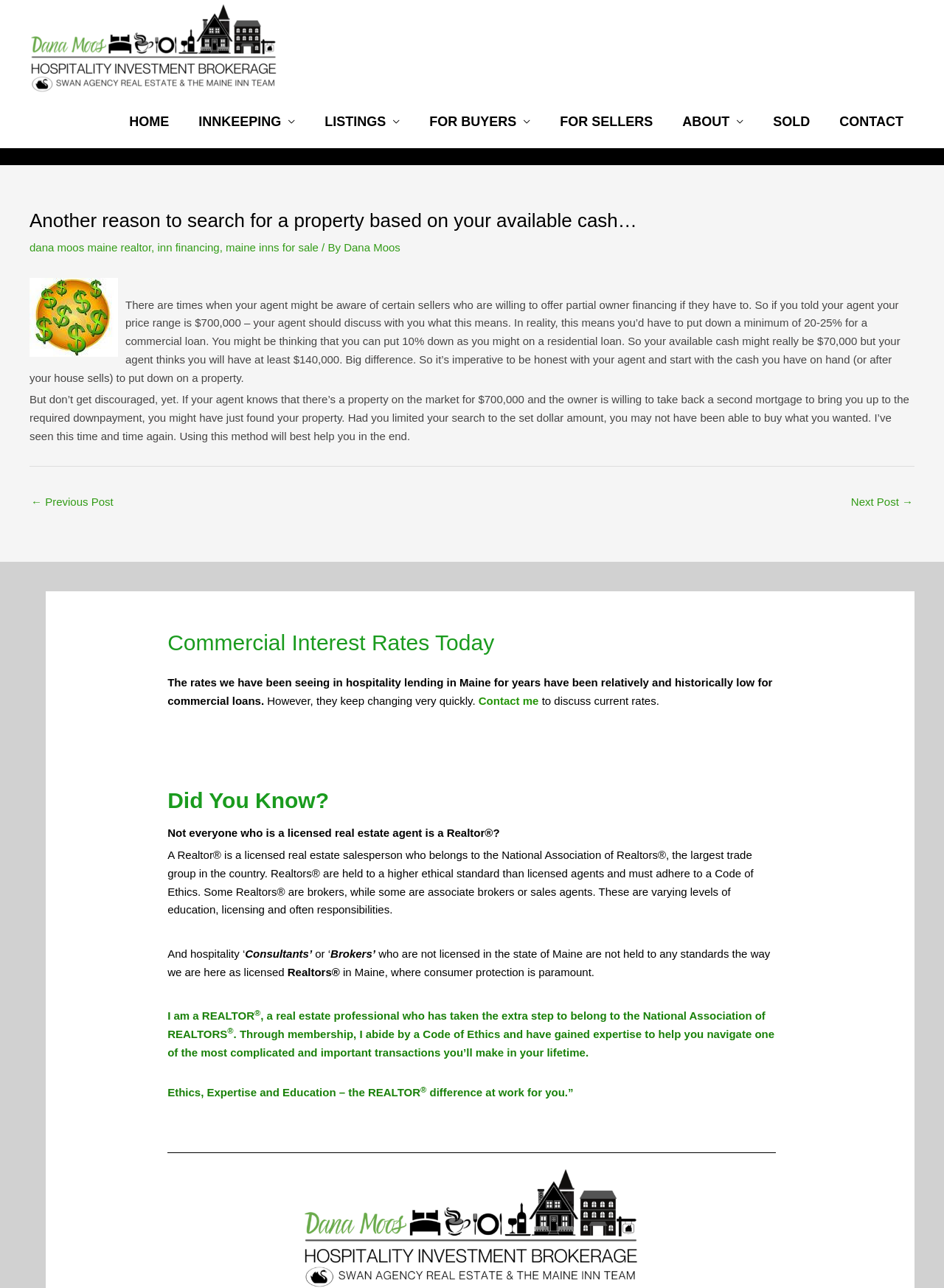Please indicate the bounding box coordinates of the element's region to be clicked to achieve the instruction: "Learn more about Realtors and their code of ethics". Provide the coordinates as four float numbers between 0 and 1, i.e., [left, top, right, bottom].

[0.177, 0.642, 0.529, 0.652]